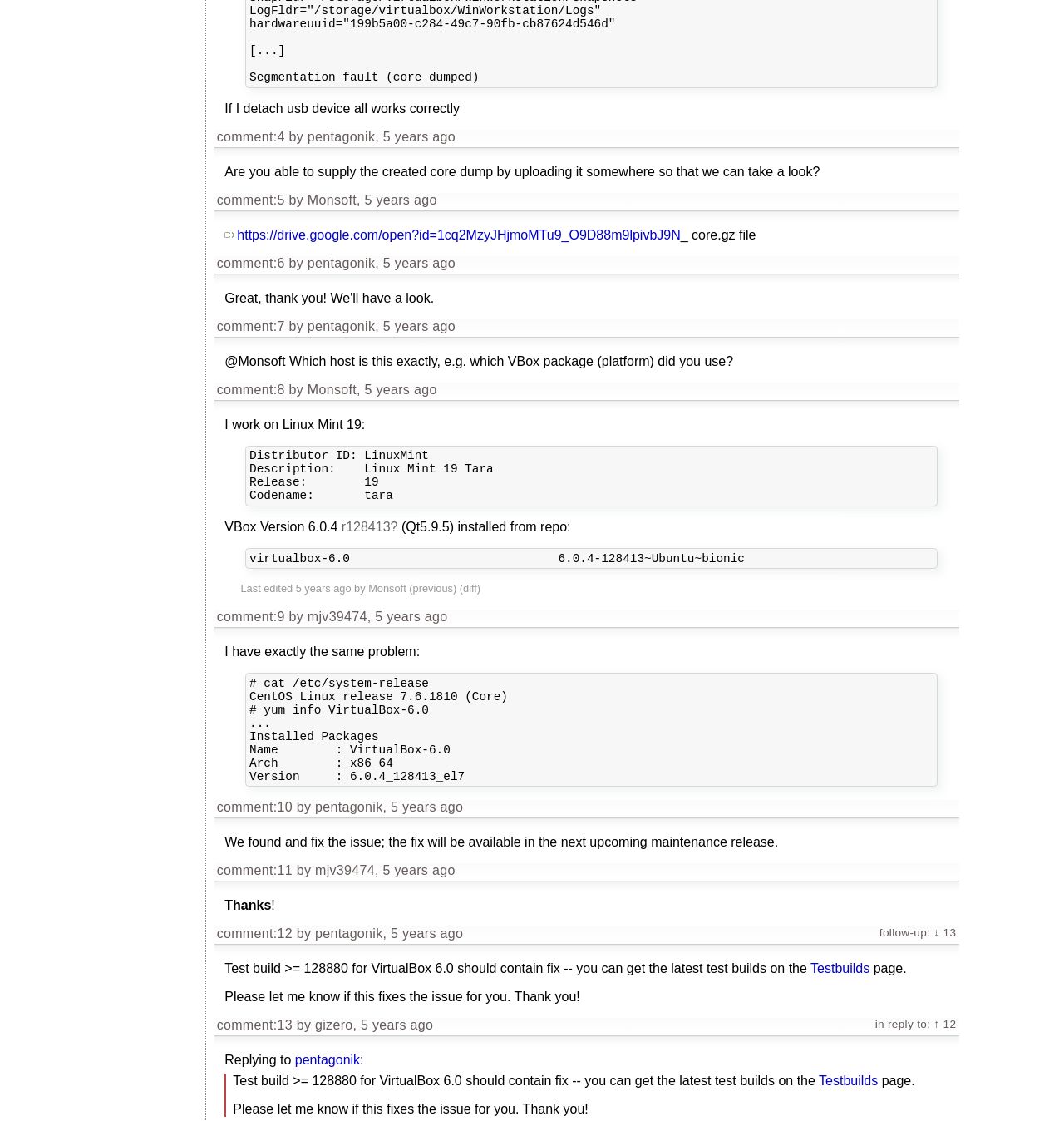Identify the bounding box coordinates for the UI element described by the following text: "comment:10". Provide the coordinates as four float numbers between 0 and 1, in the format [left, top, right, bottom].

[0.204, 0.714, 0.275, 0.727]